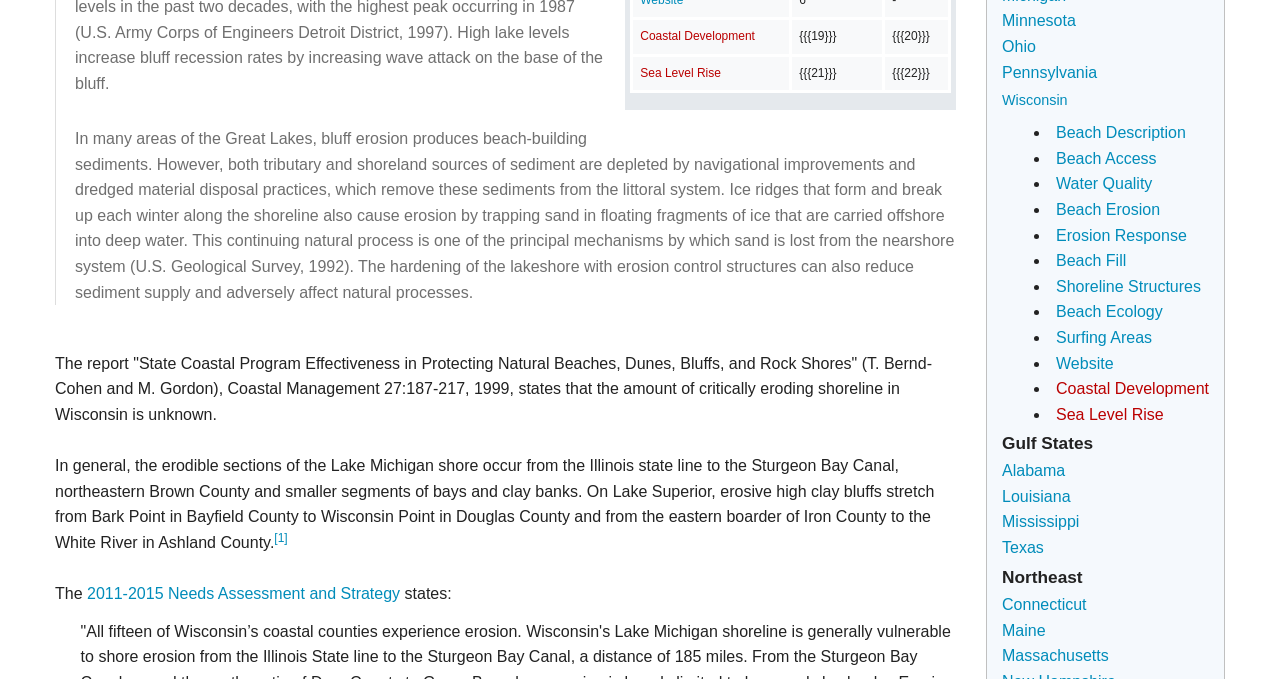Predict the bounding box of the UI element that fits this description: "Sea Level Rise".

[0.825, 0.598, 0.909, 0.623]